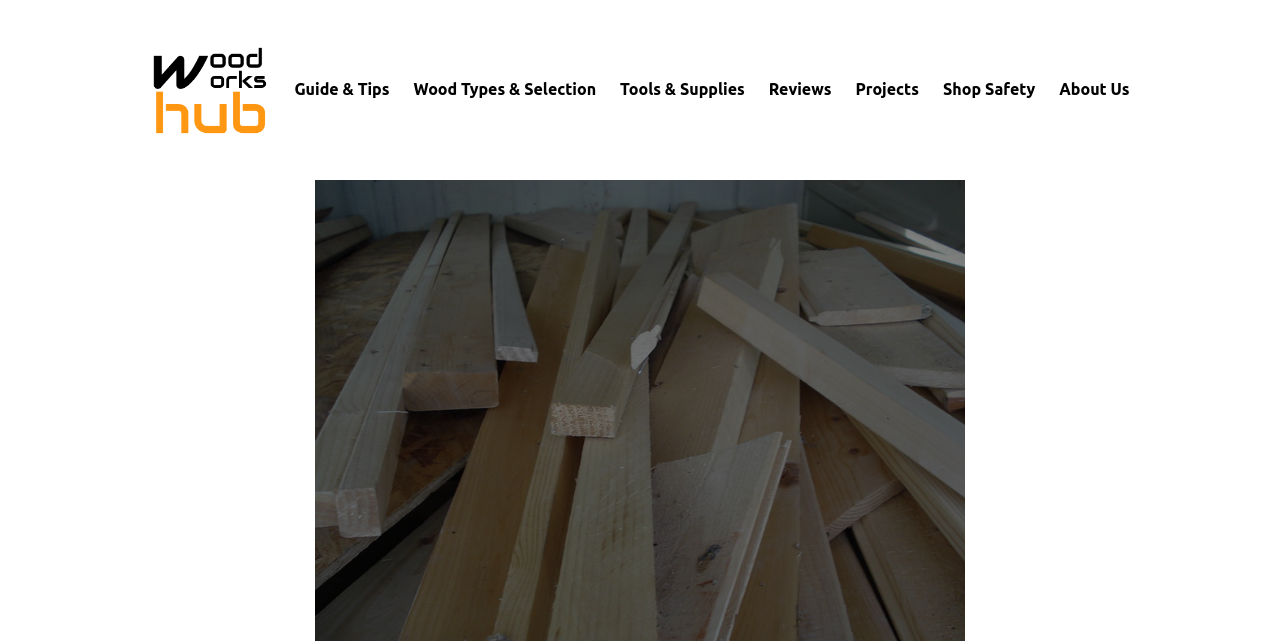Locate the bounding box coordinates of the clickable part needed for the task: "check reviews".

[0.601, 0.121, 0.65, 0.16]